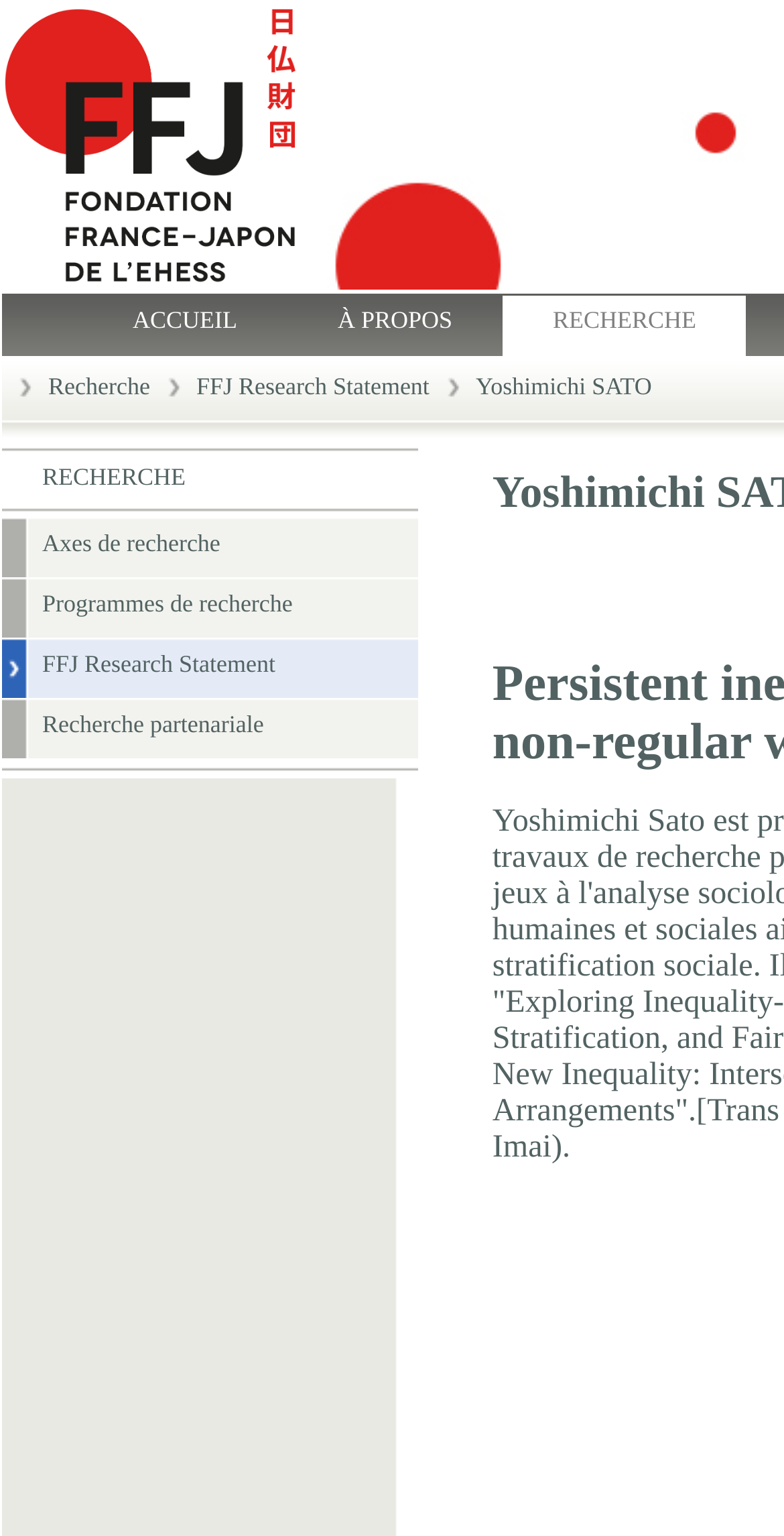Locate the primary heading on the webpage and return its text.

Persistent inequality between regular and non-regular workers in Japan